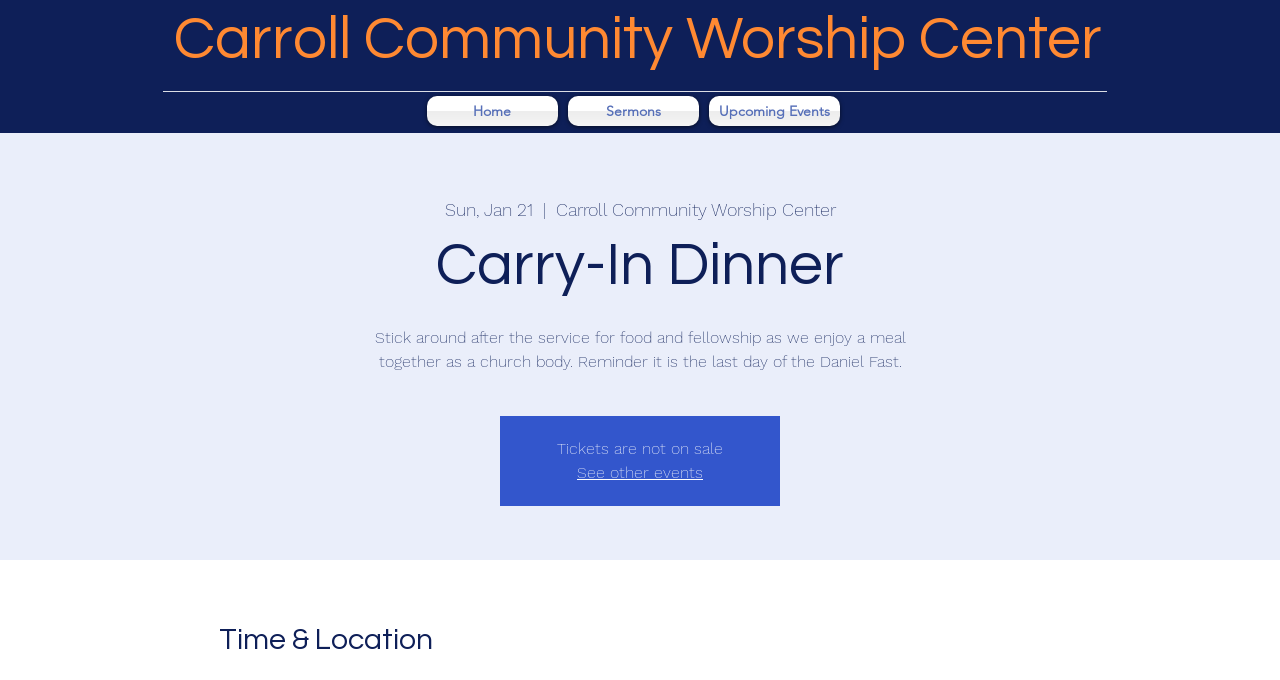Identify the bounding box coordinates for the UI element described by the following text: "Sermons". Provide the coordinates as four float numbers between 0 and 1, in the format [left, top, right, bottom].

[0.439, 0.141, 0.55, 0.185]